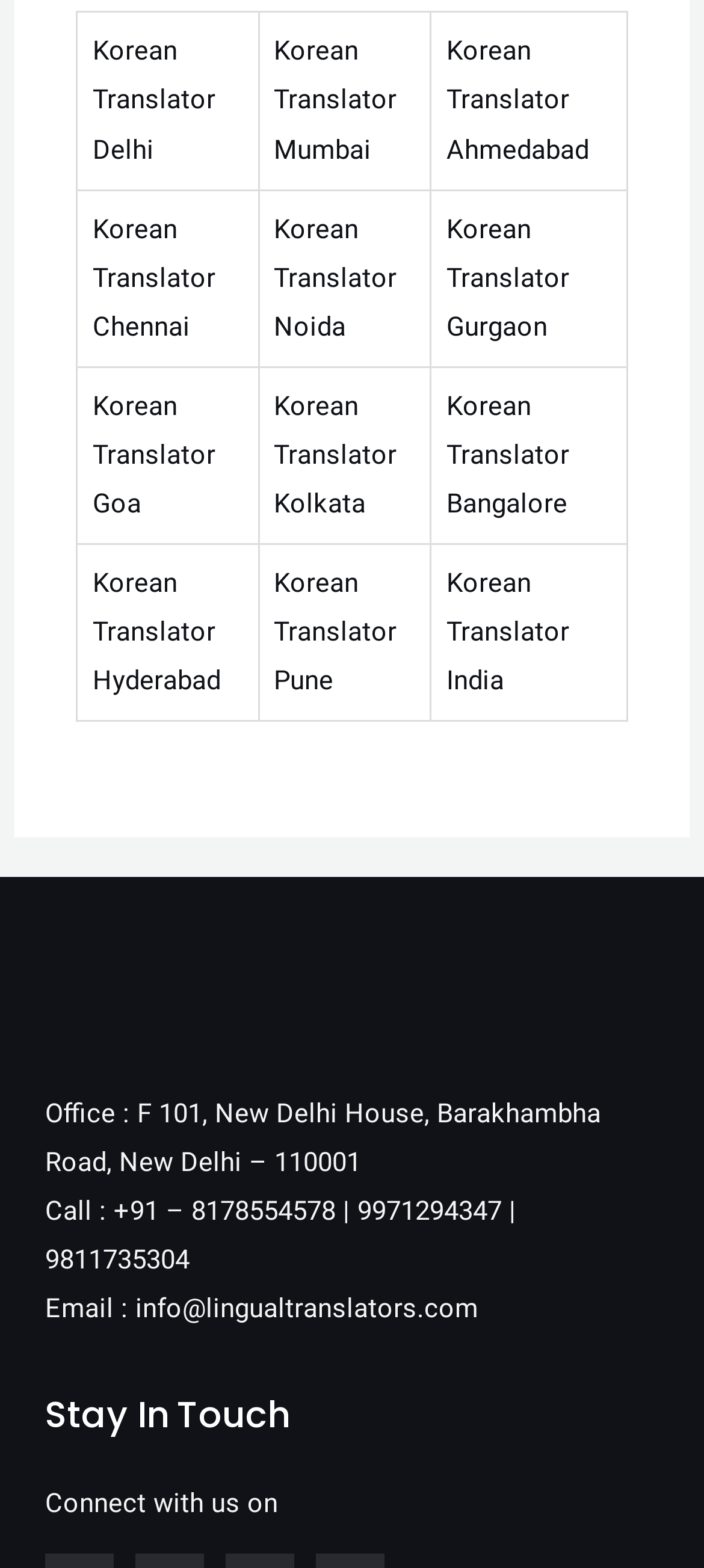Provide a brief response in the form of a single word or phrase:
What is the purpose of the webpage?

Korean translation services